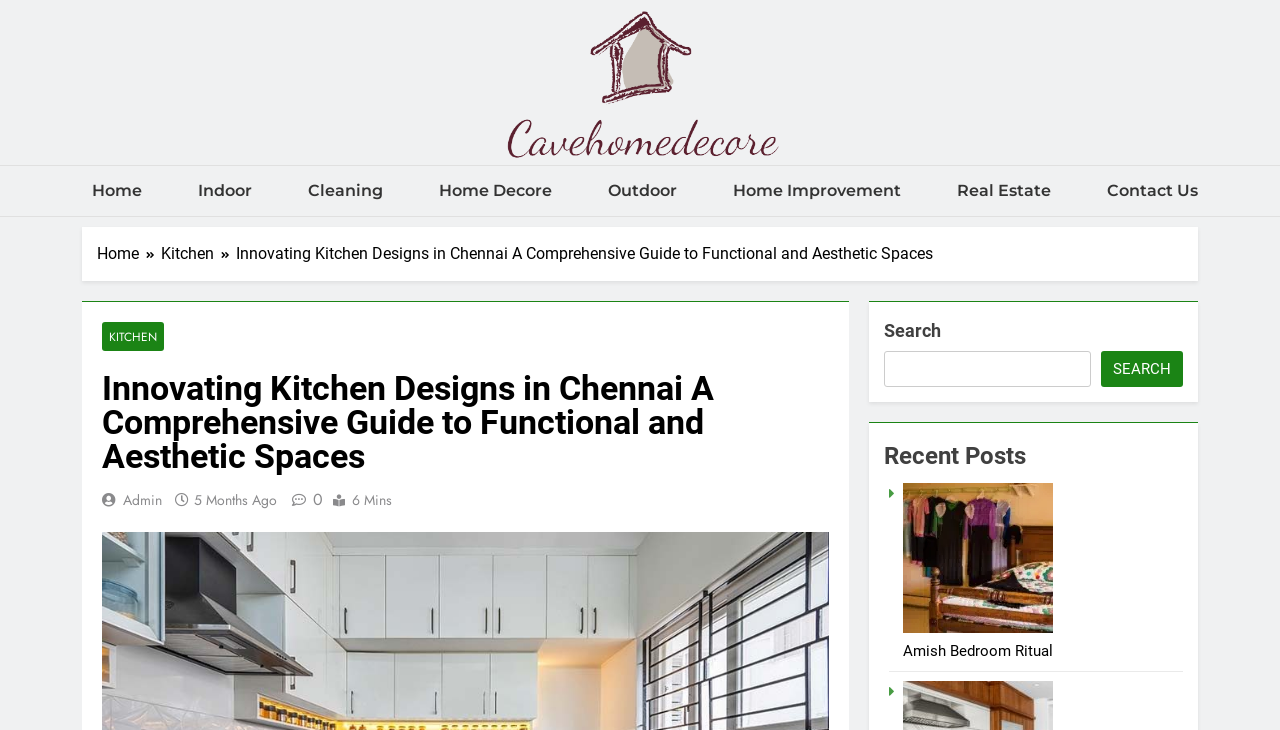Respond to the following query with just one word or a short phrase: 
How many links are there in the navigation section?

7